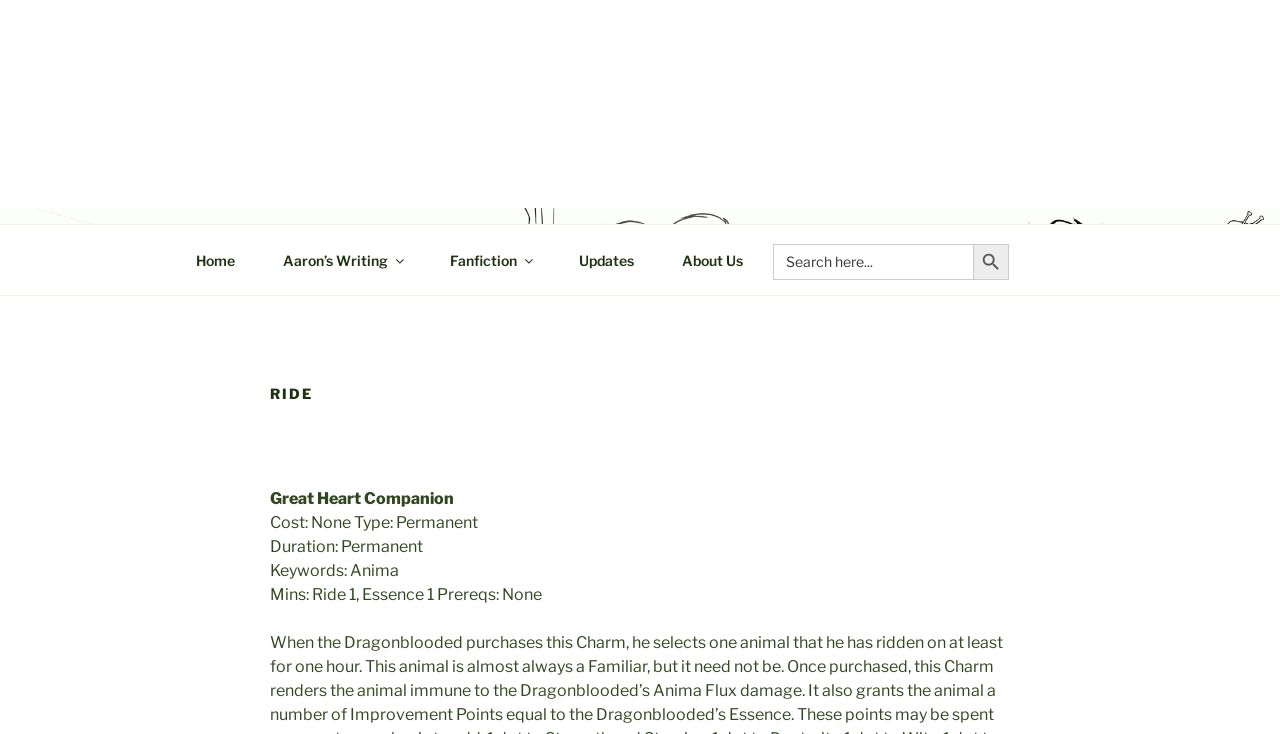Review the image closely and give a comprehensive answer to the question: What are the menu items in the top menu?

The top menu can be found in the middle-top section of the webpage, where there are several links listed horizontally. These links are 'Home', 'Aaron’s Writing', 'Fanfiction', 'Updates', and 'About Us'.